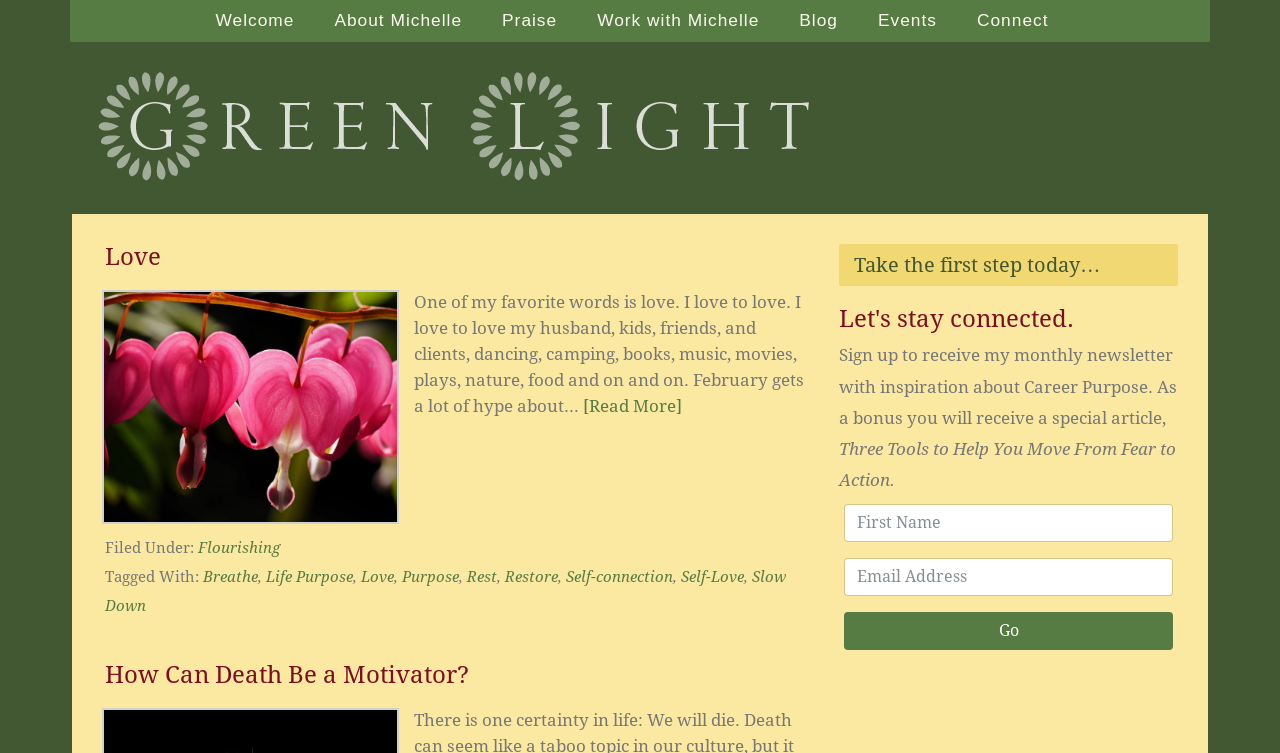Could you highlight the region that needs to be clicked to execute the instruction: "Click on the 'Work with Michelle' link"?

[0.451, 0.0, 0.609, 0.056]